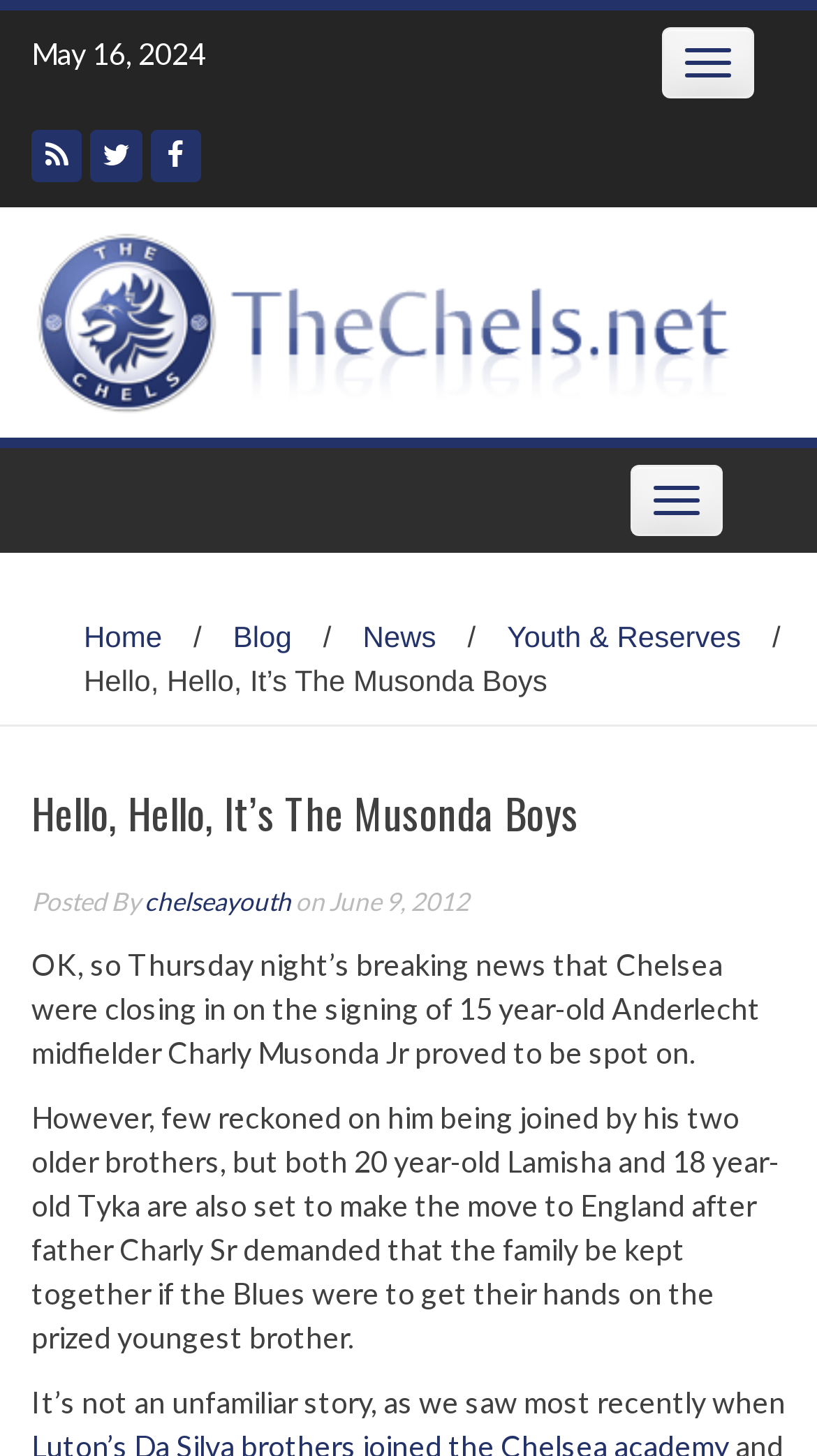Locate the bounding box coordinates of the clickable area to execute the instruction: "Go to Home". Provide the coordinates as four float numbers between 0 and 1, represented as [left, top, right, bottom].

[0.103, 0.425, 0.198, 0.448]